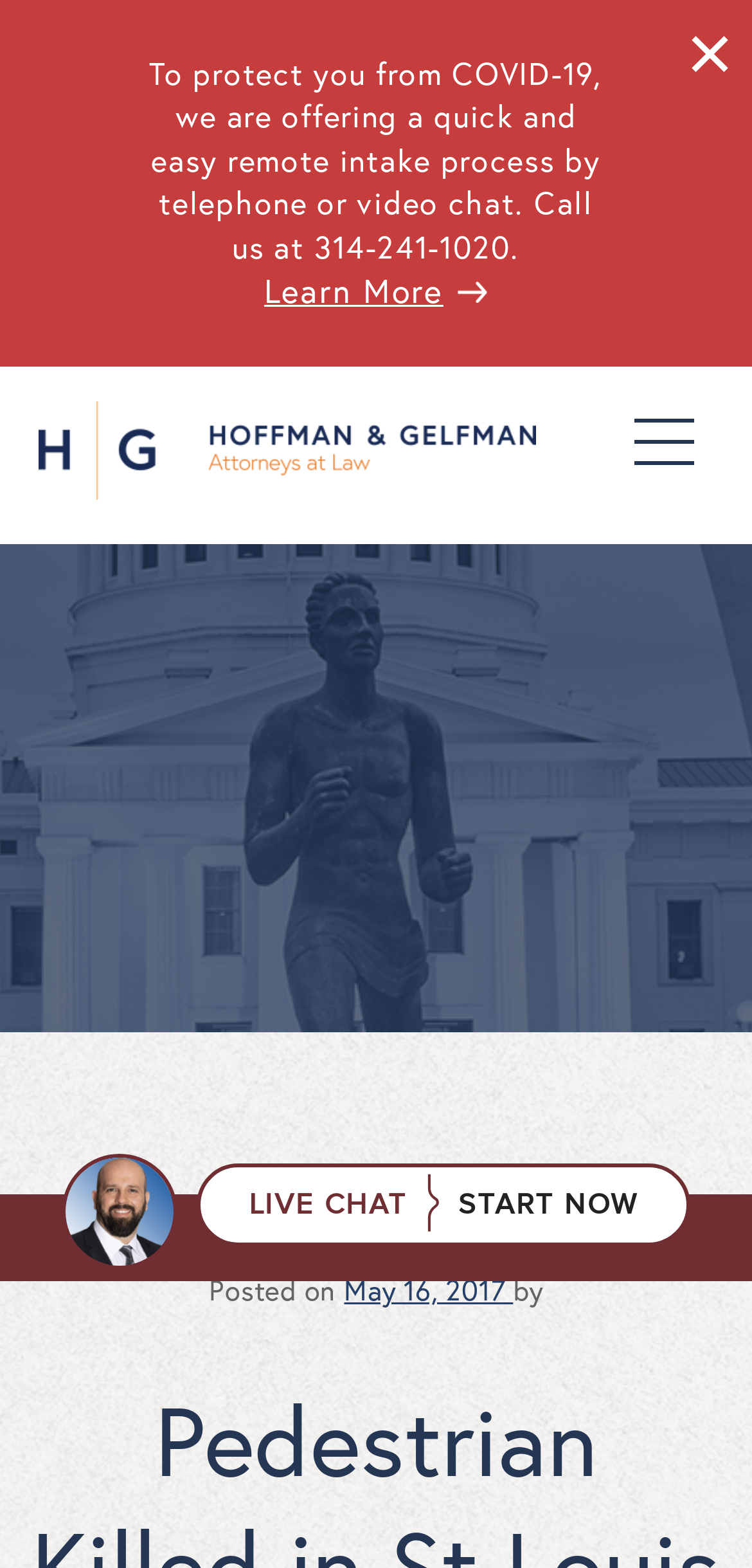What is the phone number to call for a remote intake process?
Give a thorough and detailed response to the question.

I found the phone number by looking at the heading that mentions a remote intake process and found the link '314-241-1020' which is a phone number.